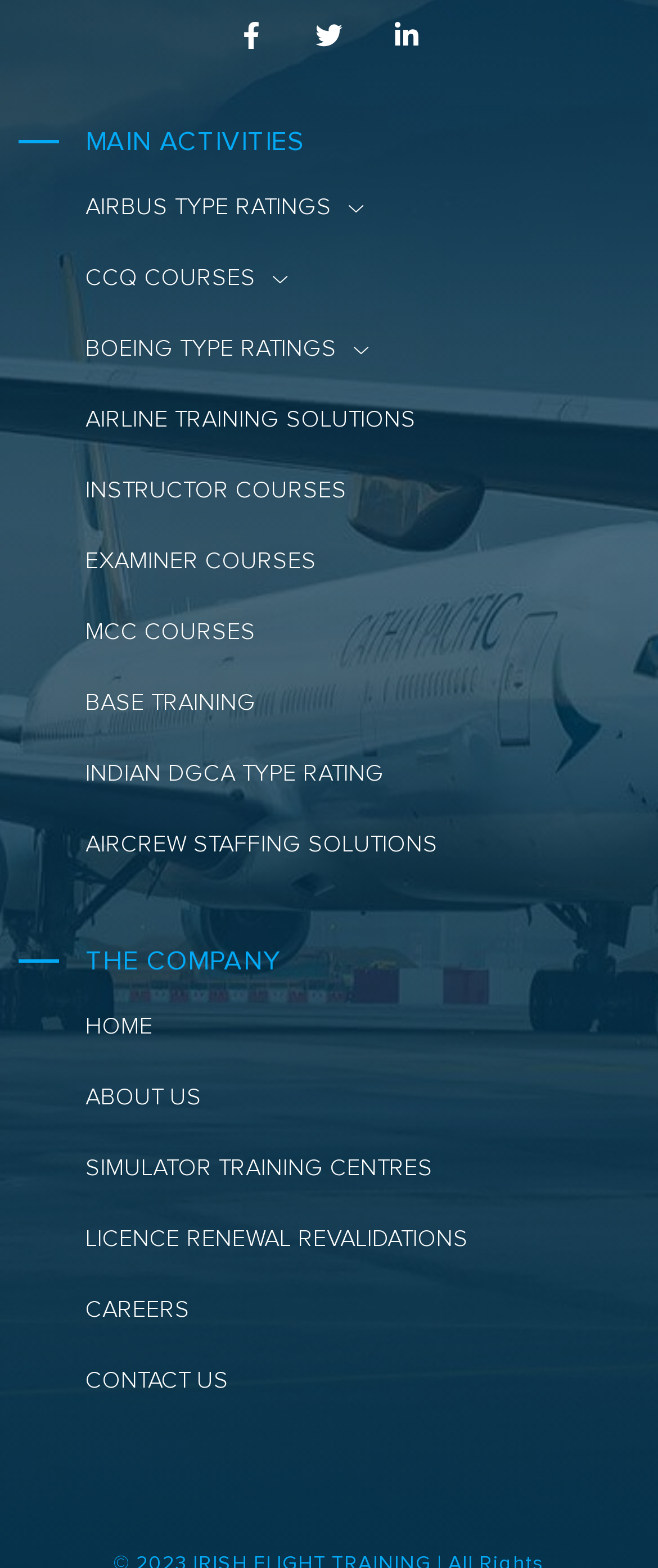Could you find the bounding box coordinates of the clickable area to complete this instruction: "Go to HOME page"?

[0.129, 0.643, 0.232, 0.666]